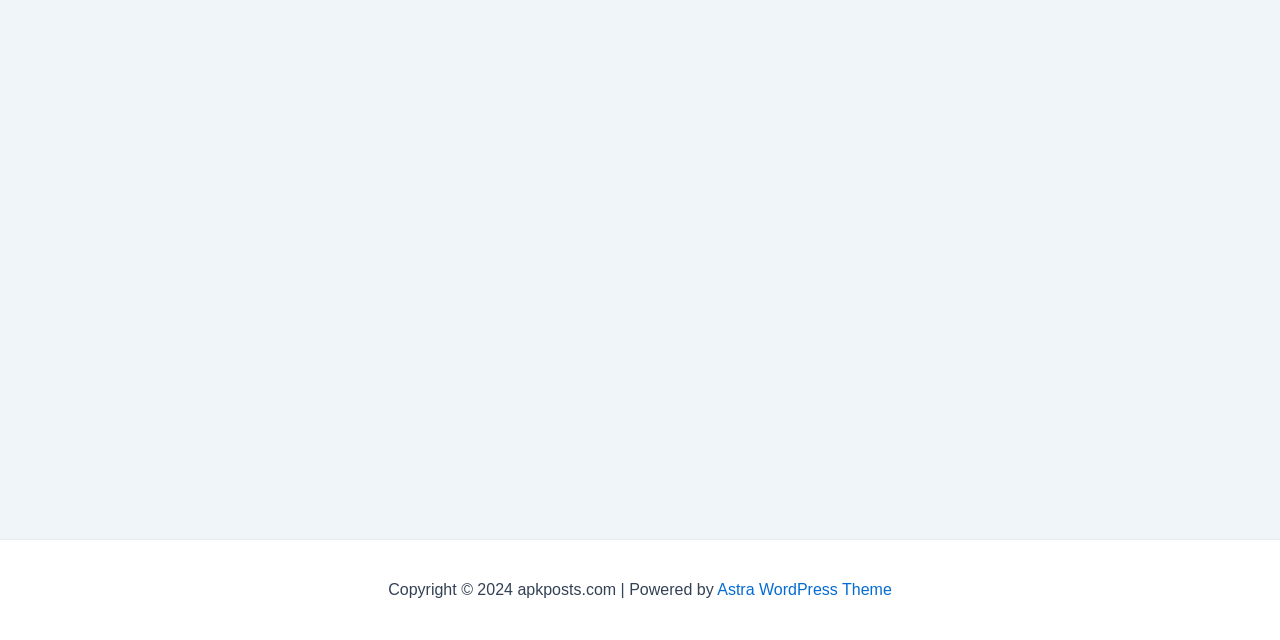Provide the bounding box coordinates of the UI element that matches the description: "Astra WordPress Theme".

[0.56, 0.907, 0.697, 0.934]